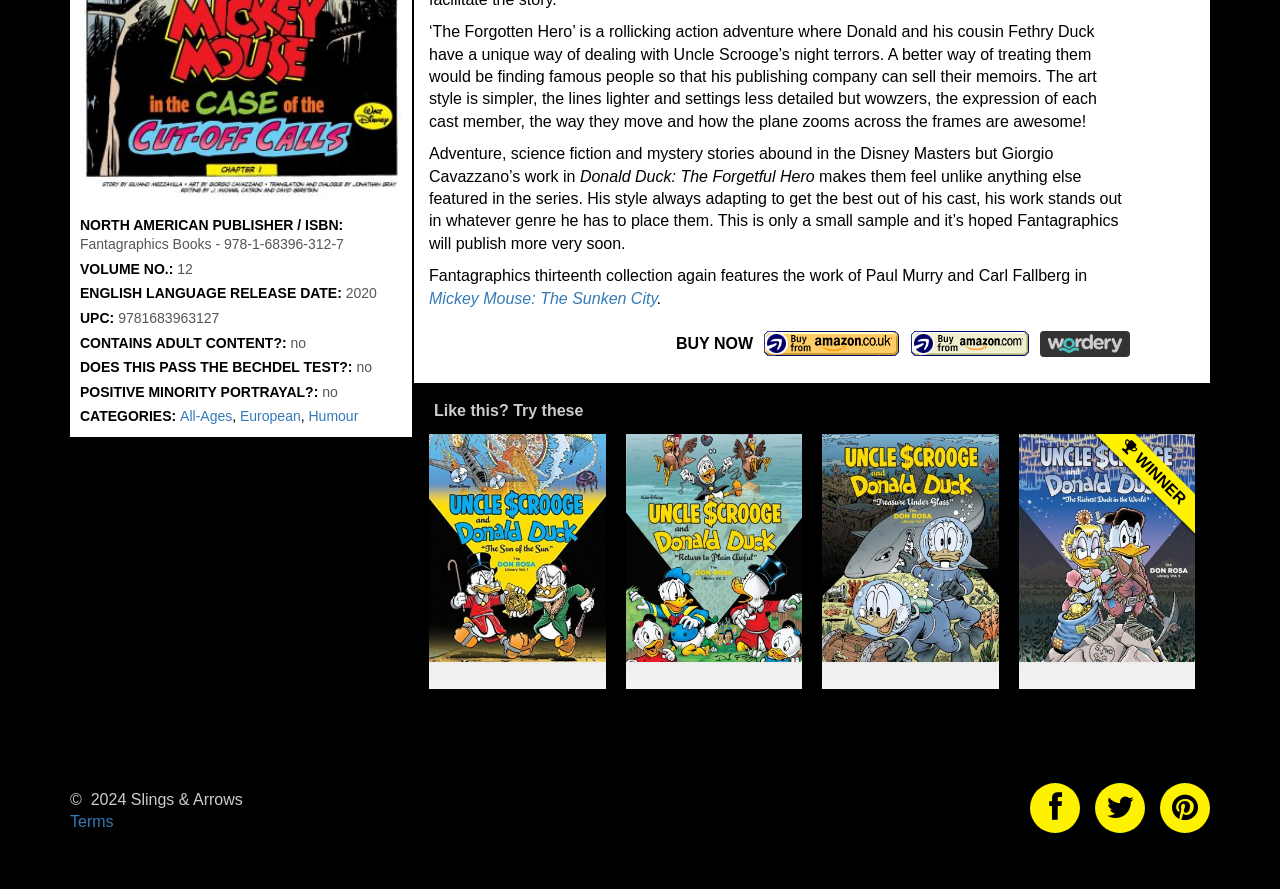Could you find the bounding box coordinates of the clickable area to complete this instruction: "Read the article about Bereavement Counselling"?

None